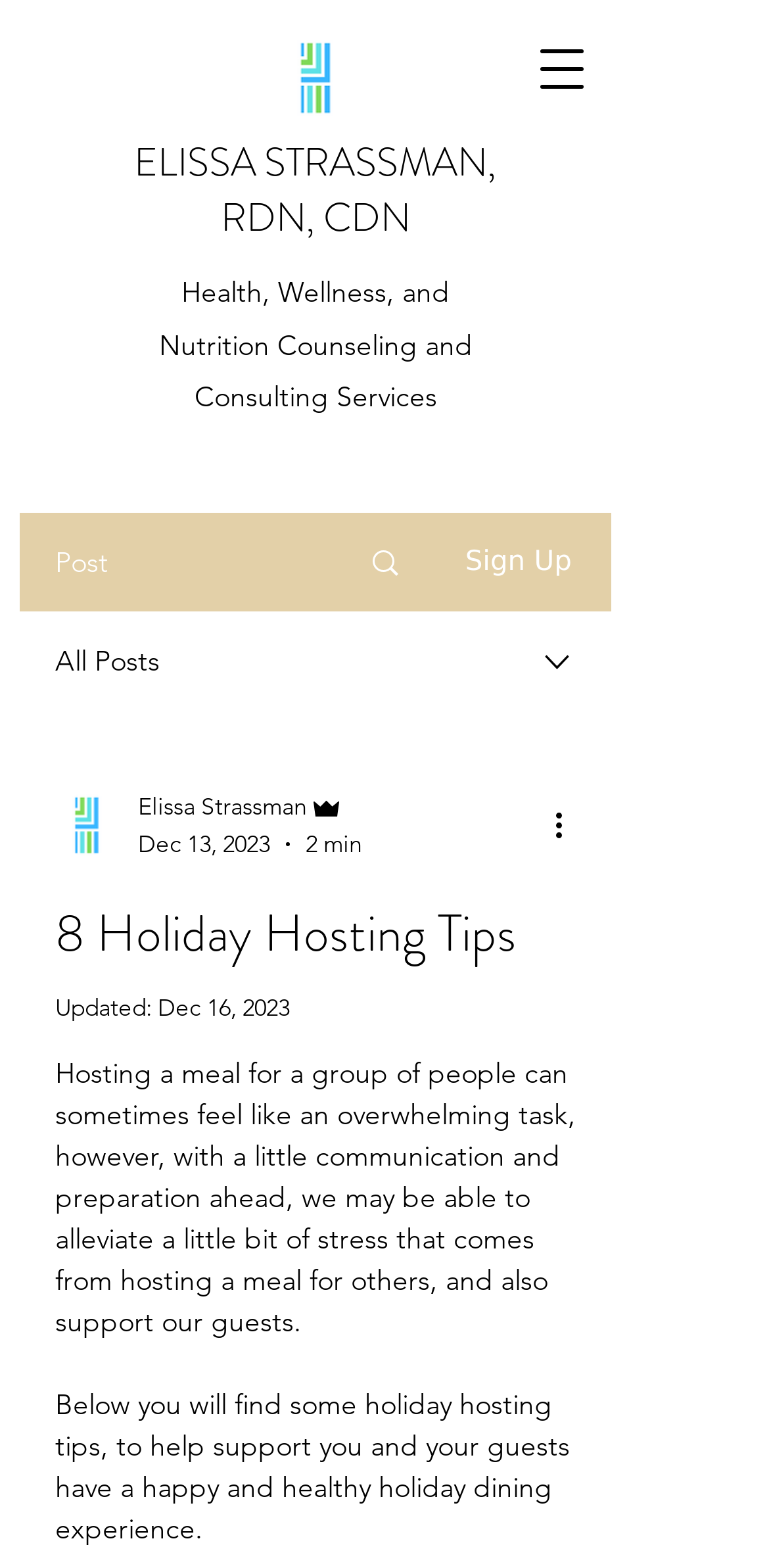Find the coordinates for the bounding box of the element with this description: "aria-label="More actions"".

[0.713, 0.511, 0.774, 0.541]